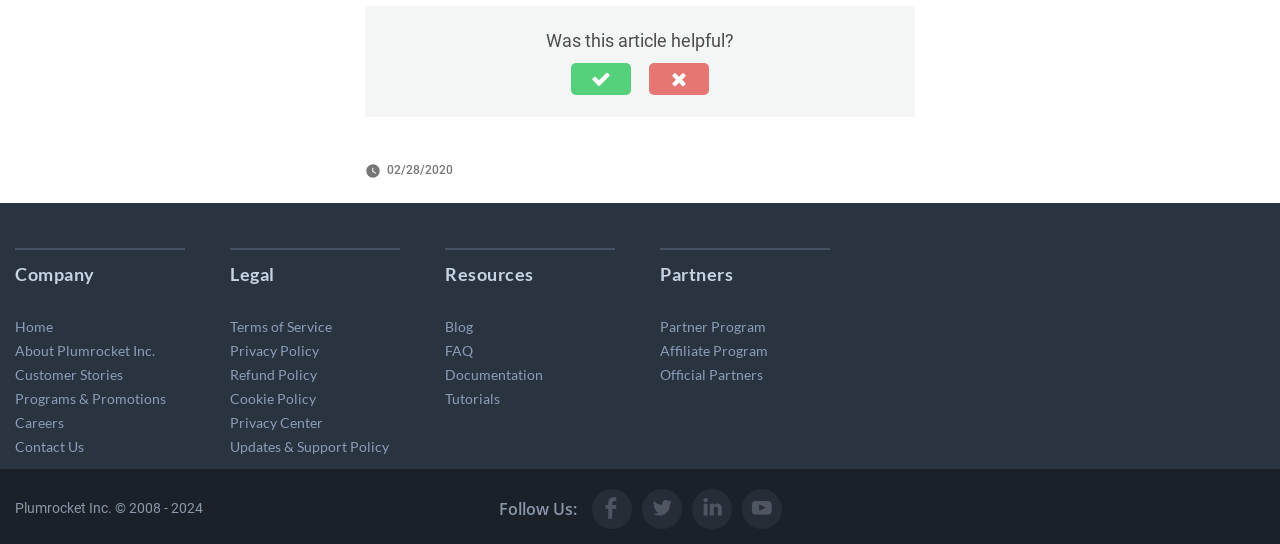Provide a short answer using a single word or phrase for the following question: 
What is the year range of the copyright?

2008 - 2024